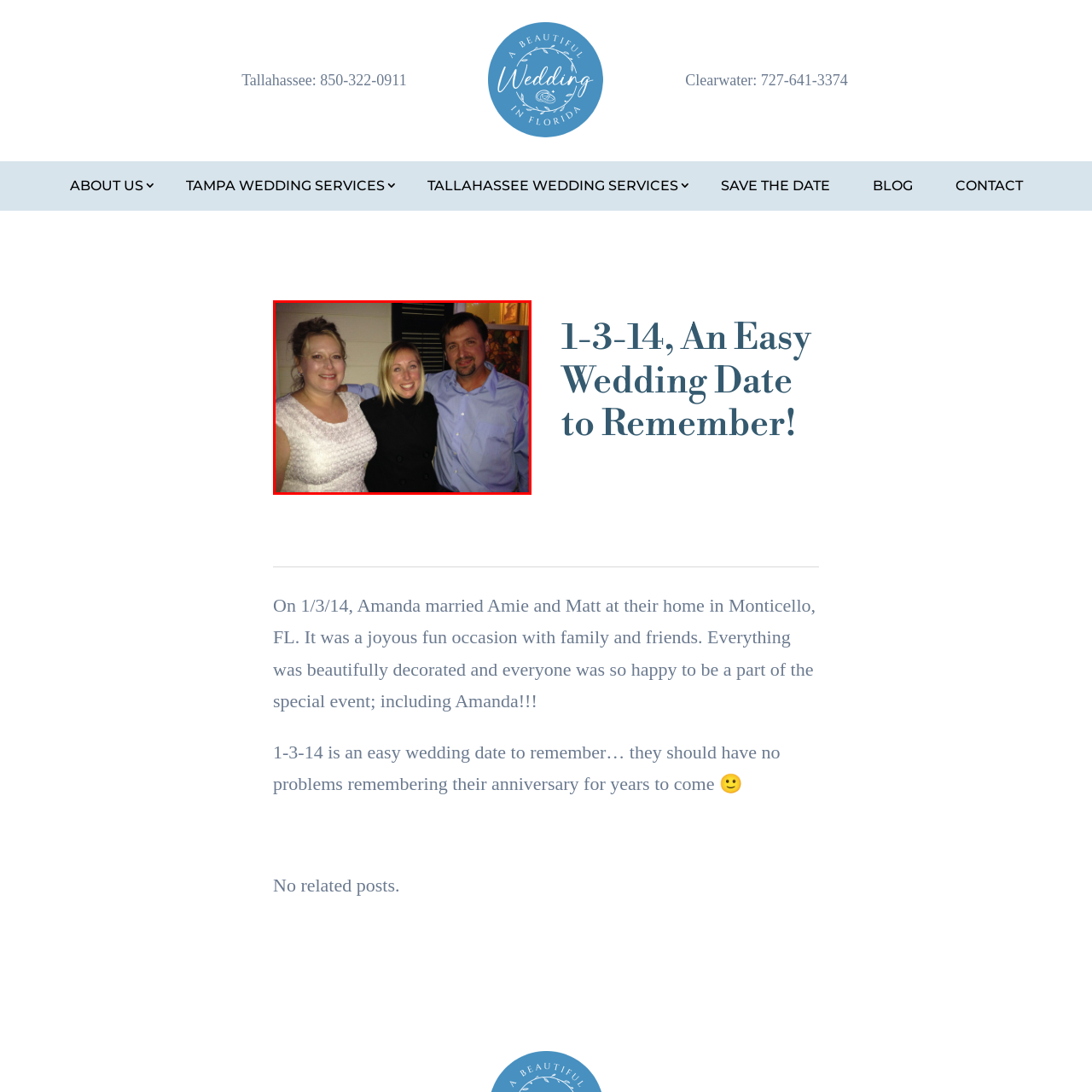What is the atmosphere in the scene?
Look closely at the image marked with a red bounding box and answer the question with as much detail as possible, drawing from the image.

The caption describes the scene as warm and joyful, with soft lighting in the background, which creates a celebratory atmosphere, likely marking a significant event remembered fondly in their lives.